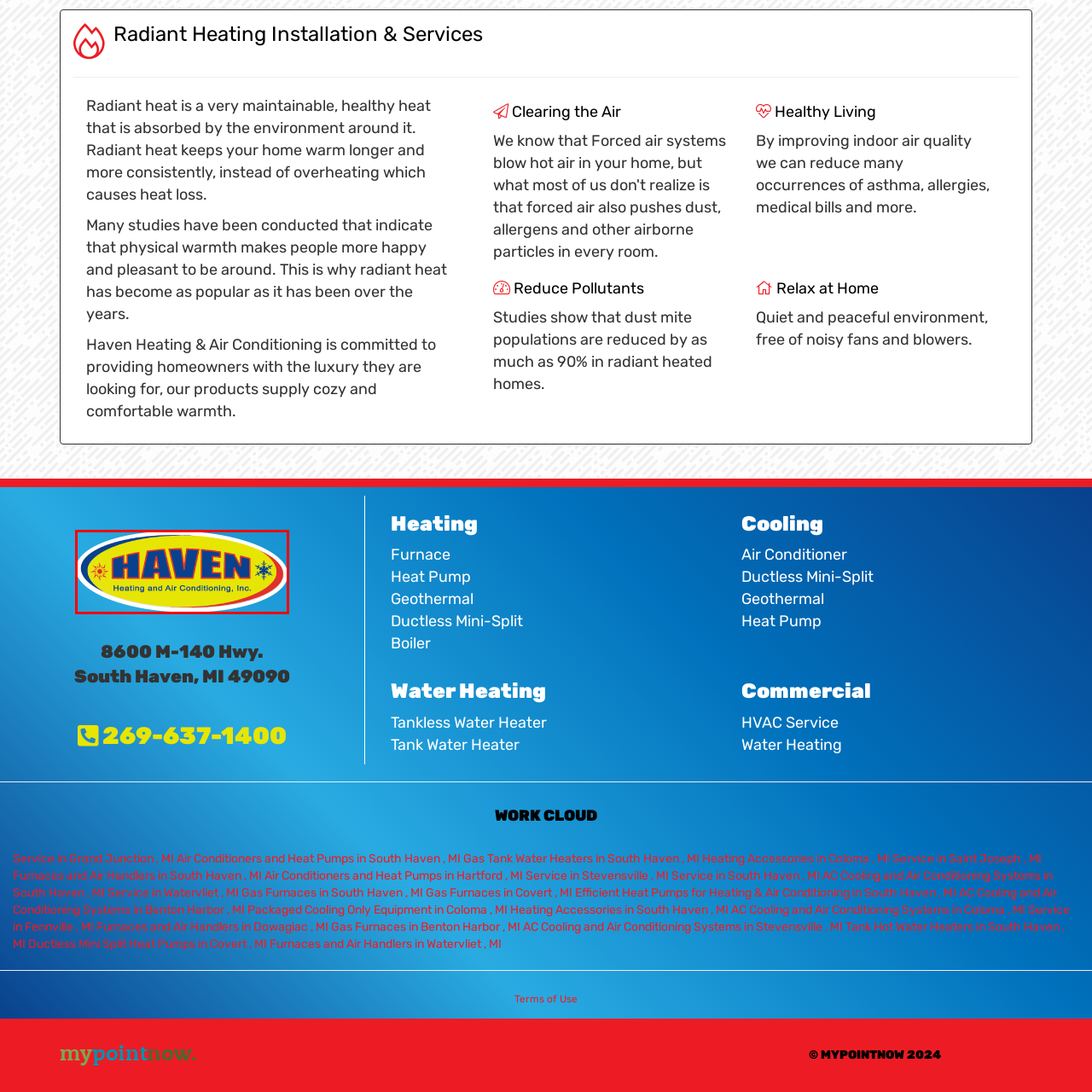Generate a detailed caption for the image within the red outlined area.

The image features the logo of "Haven Heating and Air Conditioning, Inc." prominently displayed within an oval shape. The background is vibrant and yellow, encapsulating the company name "HAVEN" in bold red letters, which stands out against the bright backdrop. Accompanying this, the words "Heating and Air Conditioning, Inc." are presented in a smaller, more understated font beneath the main name. Flanking the logo are symbolic illustrations of a sun and a snowflake, representing the heating and cooling services provided by the company. This logo effectively conveys warmth and comfort, reflecting the company’s commitment to creating cozy indoor environments for its customers.